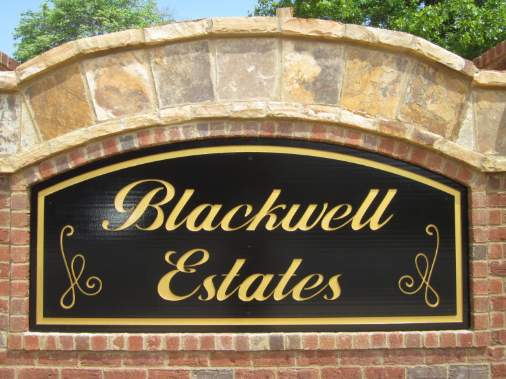With reference to the screenshot, provide a detailed response to the question below:
What type of sign is showcased in the image?

The caption specifically identifies the sign as a monument sign, which is a testament to quality craftsmanship and creative design, tailored to attract residents and visitors alike.